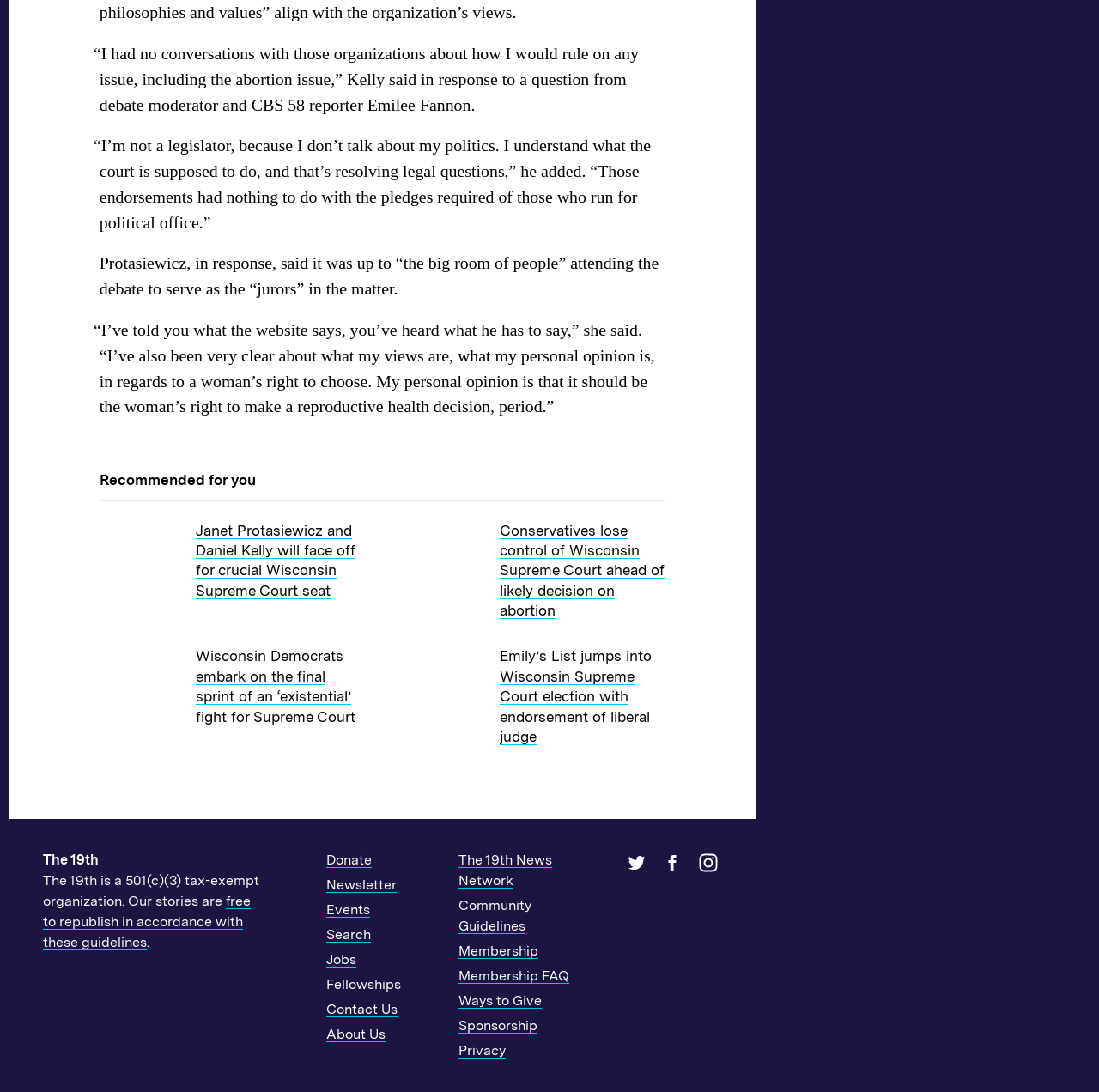Please identify the bounding box coordinates of the region to click in order to complete the task: "Follow The 19th on Twitter". The coordinates must be four float numbers between 0 and 1, specified as [left, top, right, bottom].

[0.567, 0.779, 0.591, 0.802]